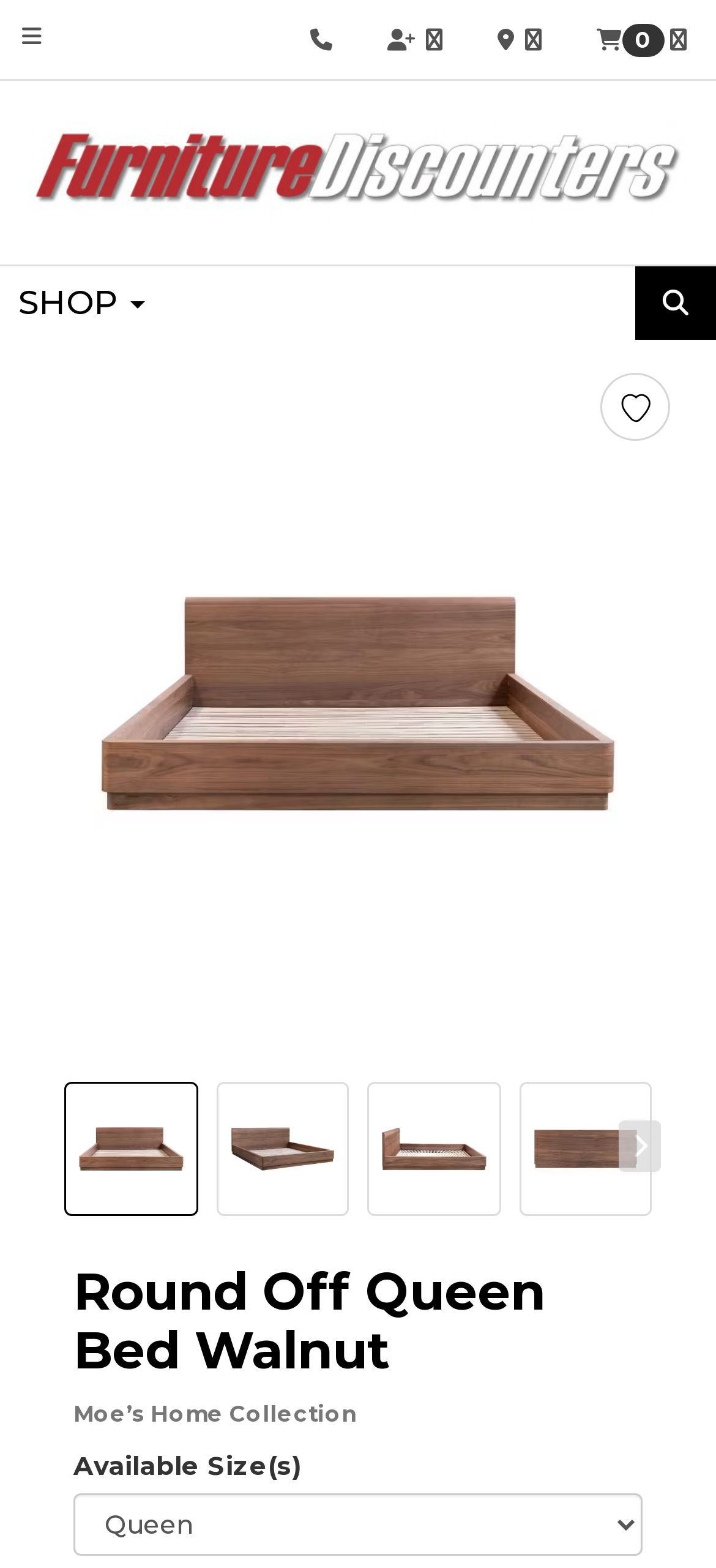Based on the element description Toggle navigation, identify the bounding box coordinates for the UI element. The coordinates should be in the format (top-left x, top-left y, bottom-right x, bottom-right y) and within the 0 to 1 range.

[0.003, 0.001, 0.07, 0.045]